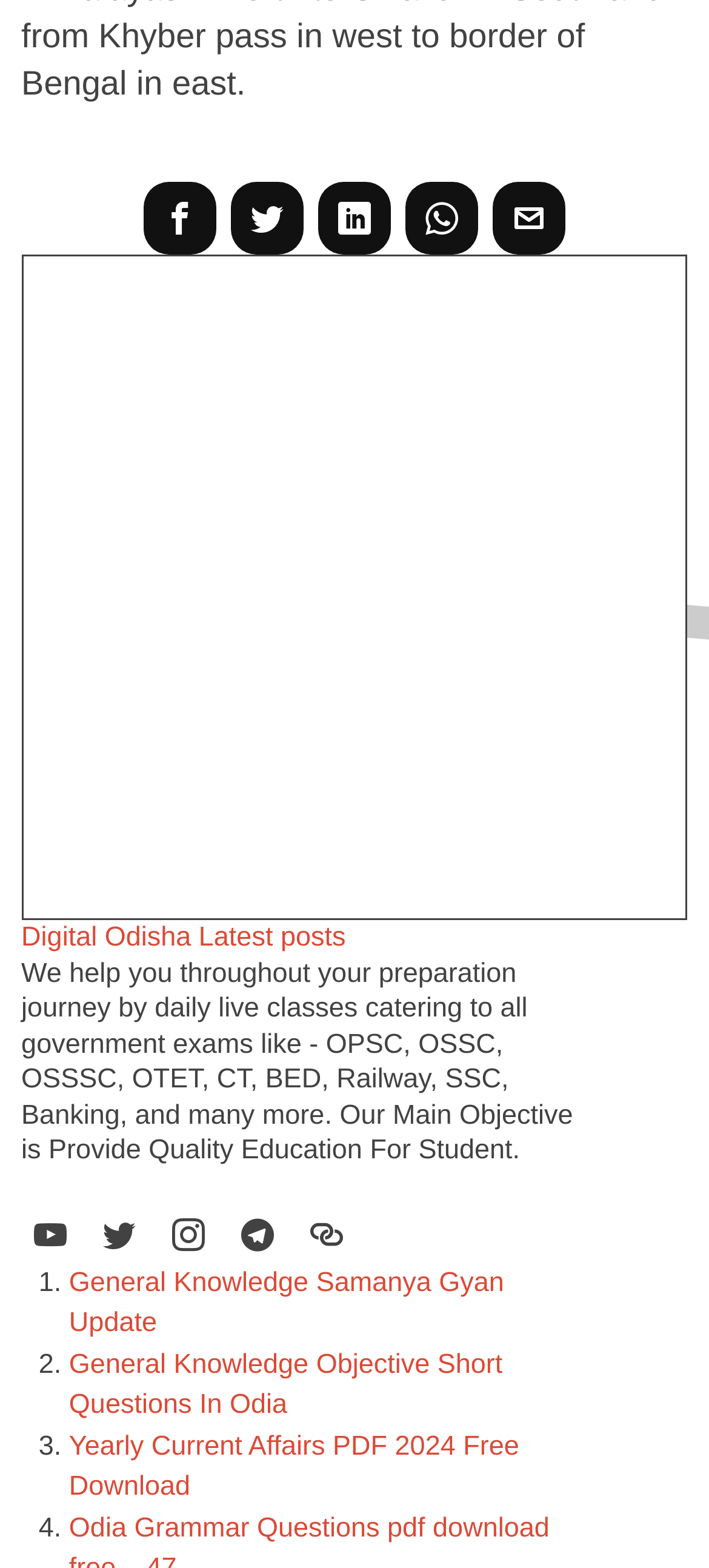Utilize the information from the image to answer the question in detail:
What is the main objective of the website?

I read the static text on the webpage that describes the main objective of the website, which is to 'Provide Quality Education For Student'.